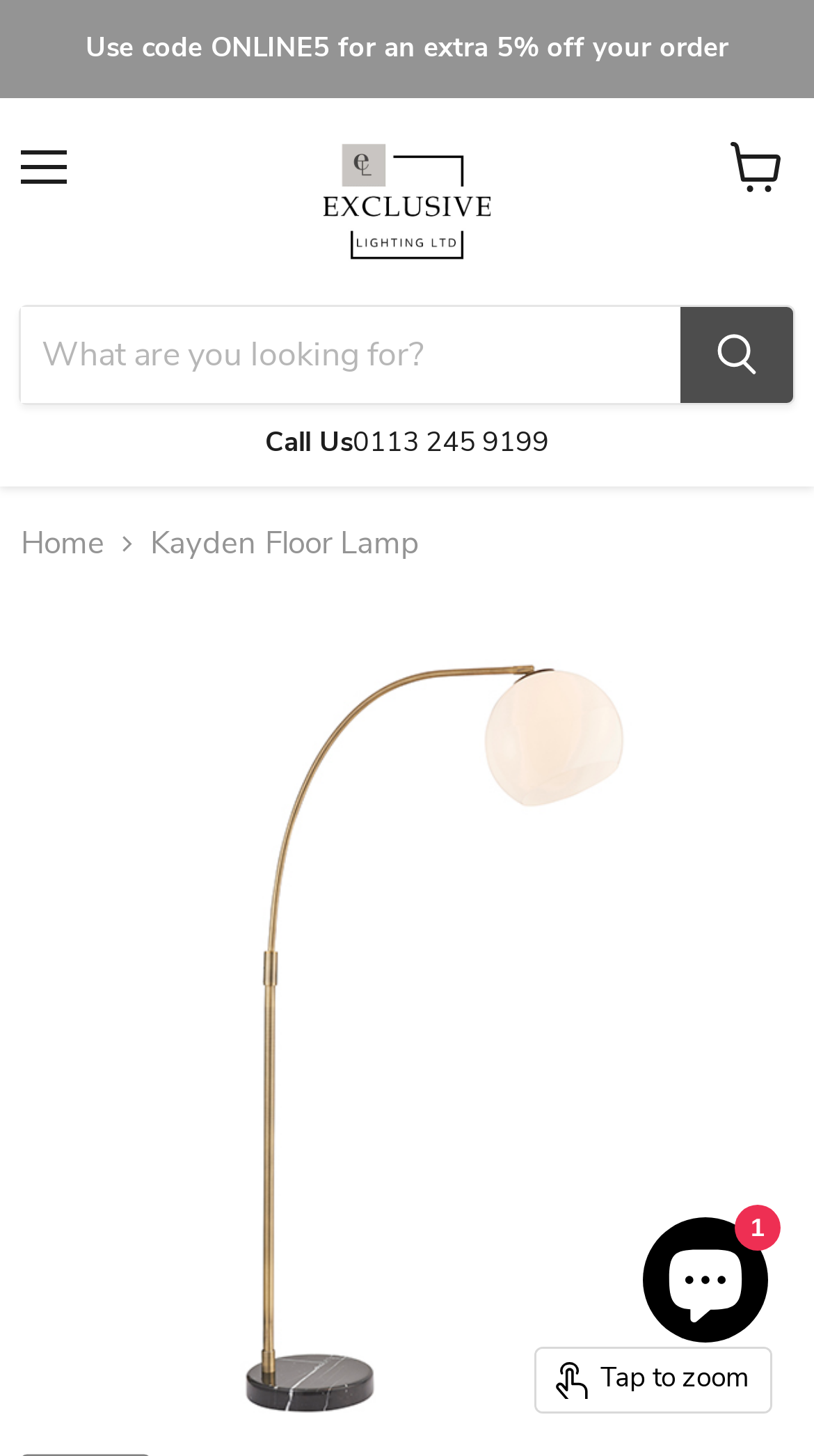What is the state of the chat window?
Look at the image and answer with only one word or phrase.

Expanded